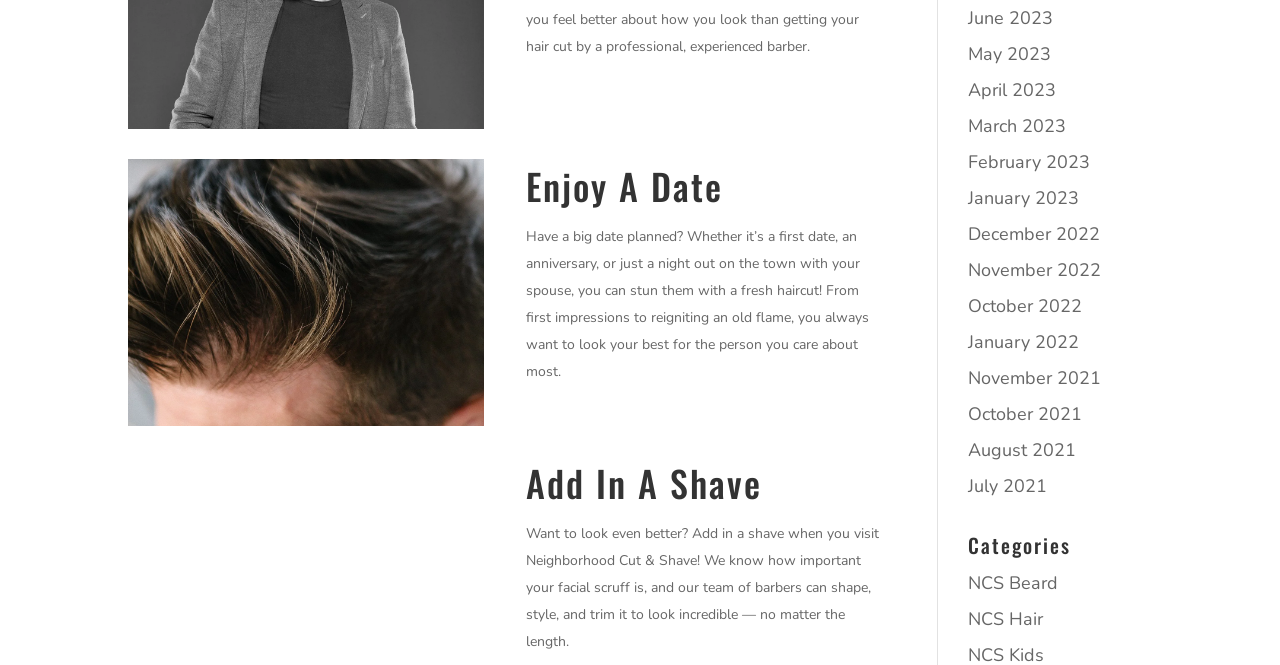Provide the bounding box coordinates for the area that should be clicked to complete the instruction: "Read about Enjoy A Date".

[0.411, 0.239, 0.689, 0.335]